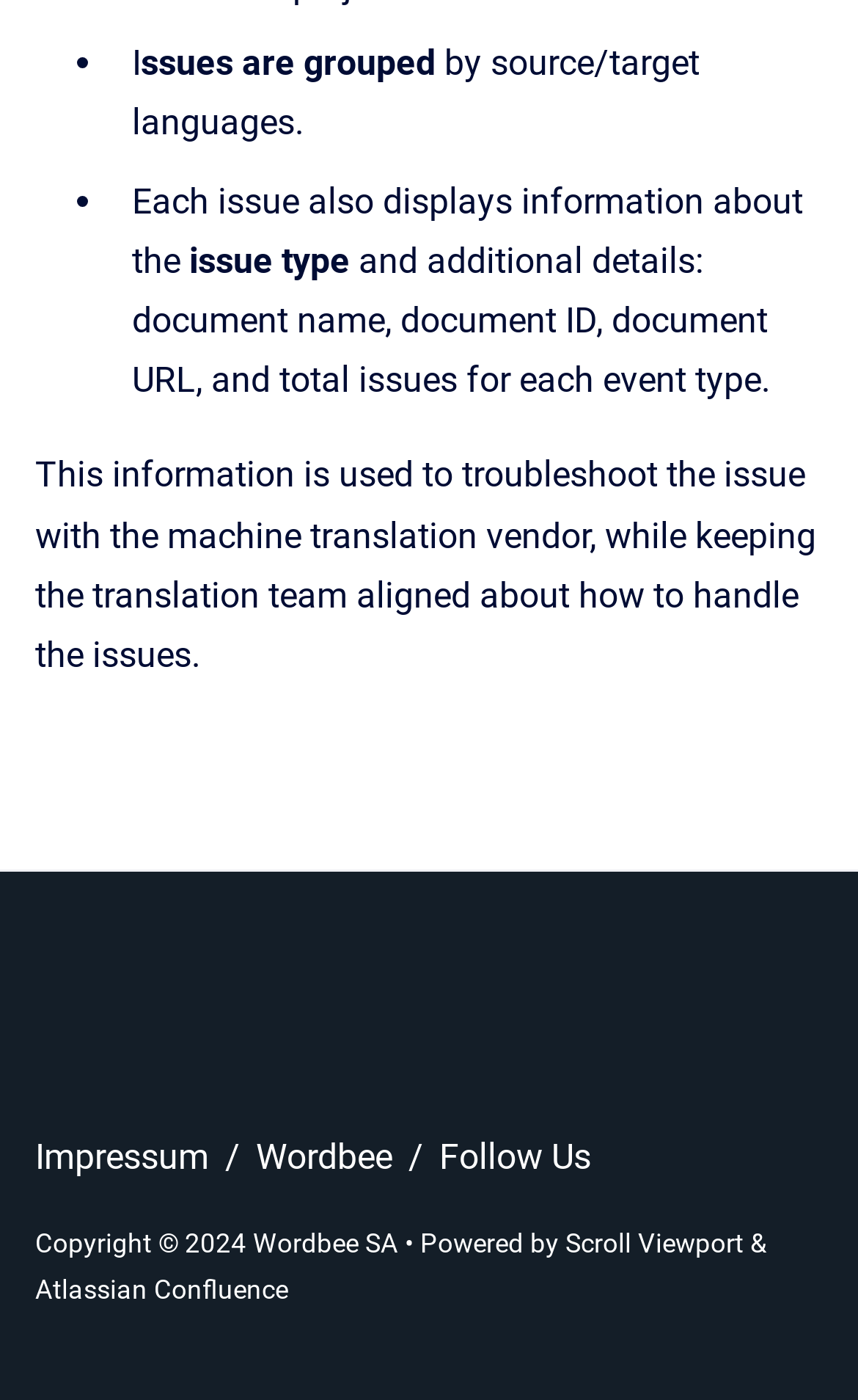How many links are there in the footer section?
We need a detailed and exhaustive answer to the question. Please elaborate.

There are four links in the footer section: 'Impressum', 'Wordbee', 'Follow Us', and 'Atlassian Confluence', which can be identified by their bounding box coordinates and OCR text.